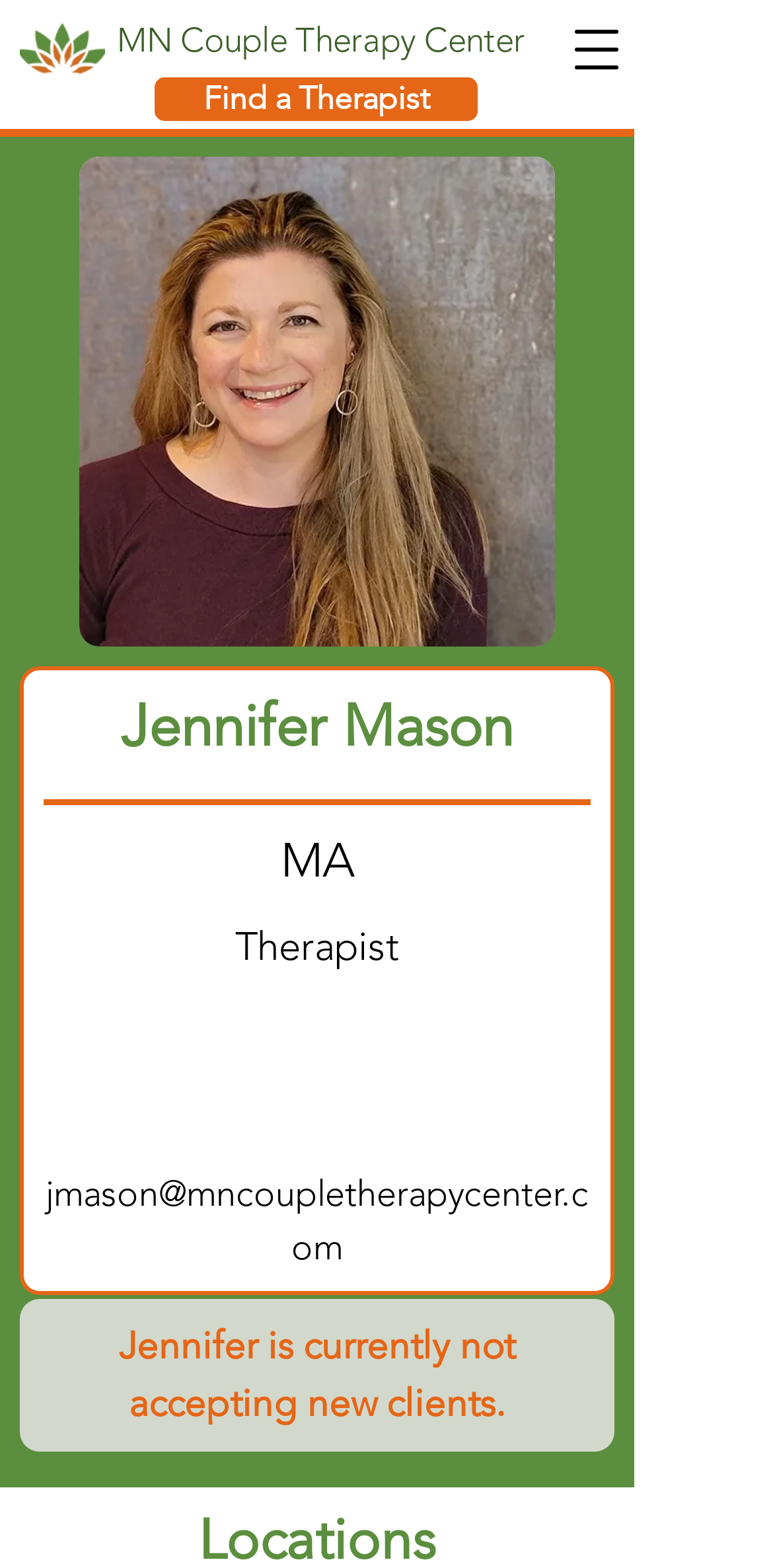Identify the bounding box coordinates for the UI element described as follows: "MN Couple Therapy Center". Ensure the coordinates are four float numbers between 0 and 1, formatted as [left, top, right, bottom].

[0.151, 0.013, 0.679, 0.037]